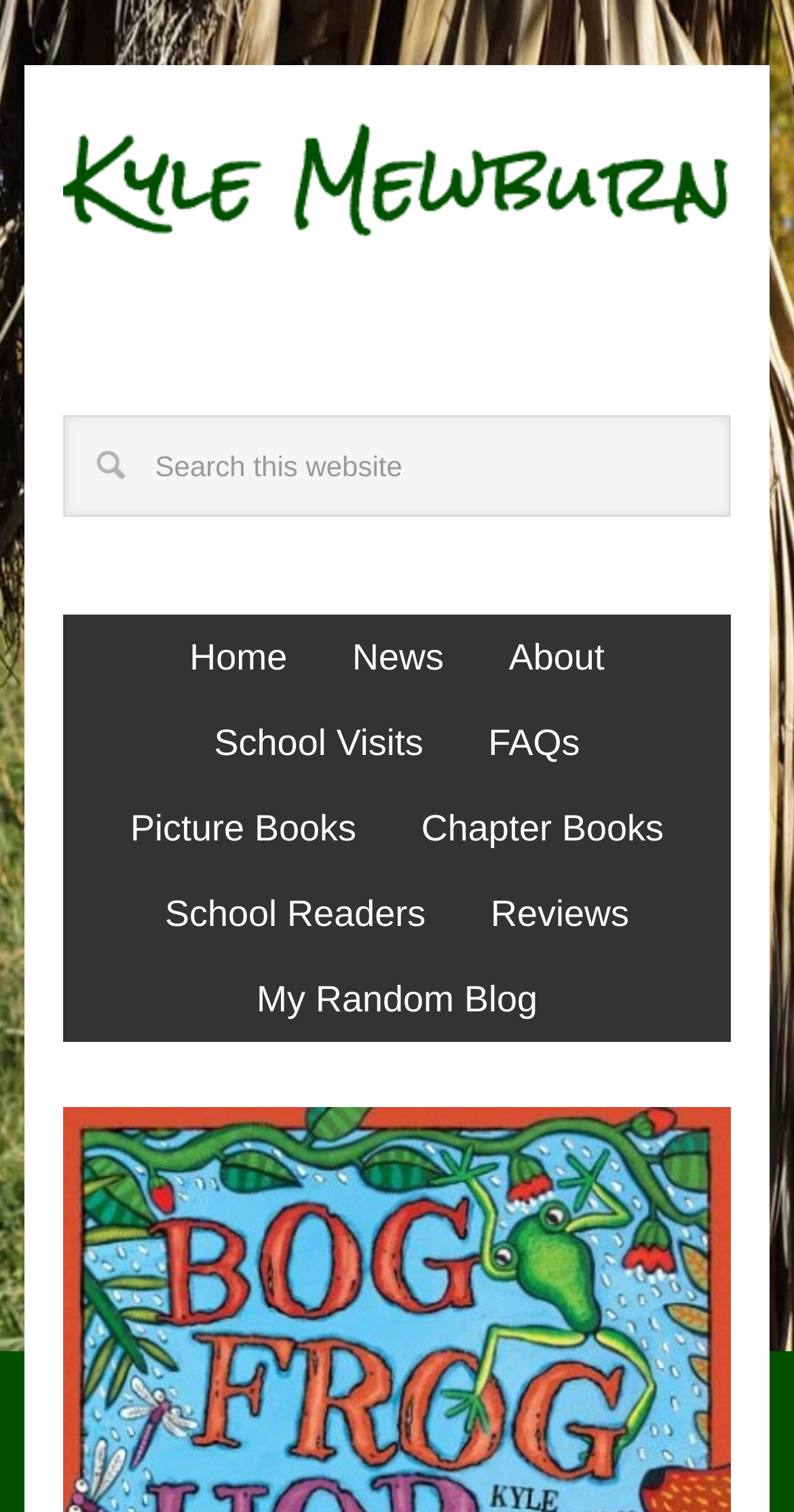Determine the bounding box coordinates of the element's region needed to click to follow the instruction: "Explore the Evolution of Online Gaming: From Text-Based Adventures to VR Slot Worlds". Provide these coordinates as four float numbers between 0 and 1, formatted as [left, top, right, bottom].

None